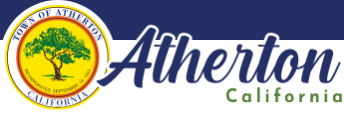Describe all the elements visible in the image meticulously.

The image features the official logo of the Town of Atherton, California. It prominently displays a stylized tree within a circular emblem, accompanied by the text "TOWN OF ATHERTON CALIFORNIA." The logo is set against a backdrop that includes the name "Atherton" in elegant, flowing script on the right, while the word "California" is showcased in a modern font beneath it. This design reflects both the community's natural beauty and its identity, serving as a welcoming symbol for residents and visitors alike.